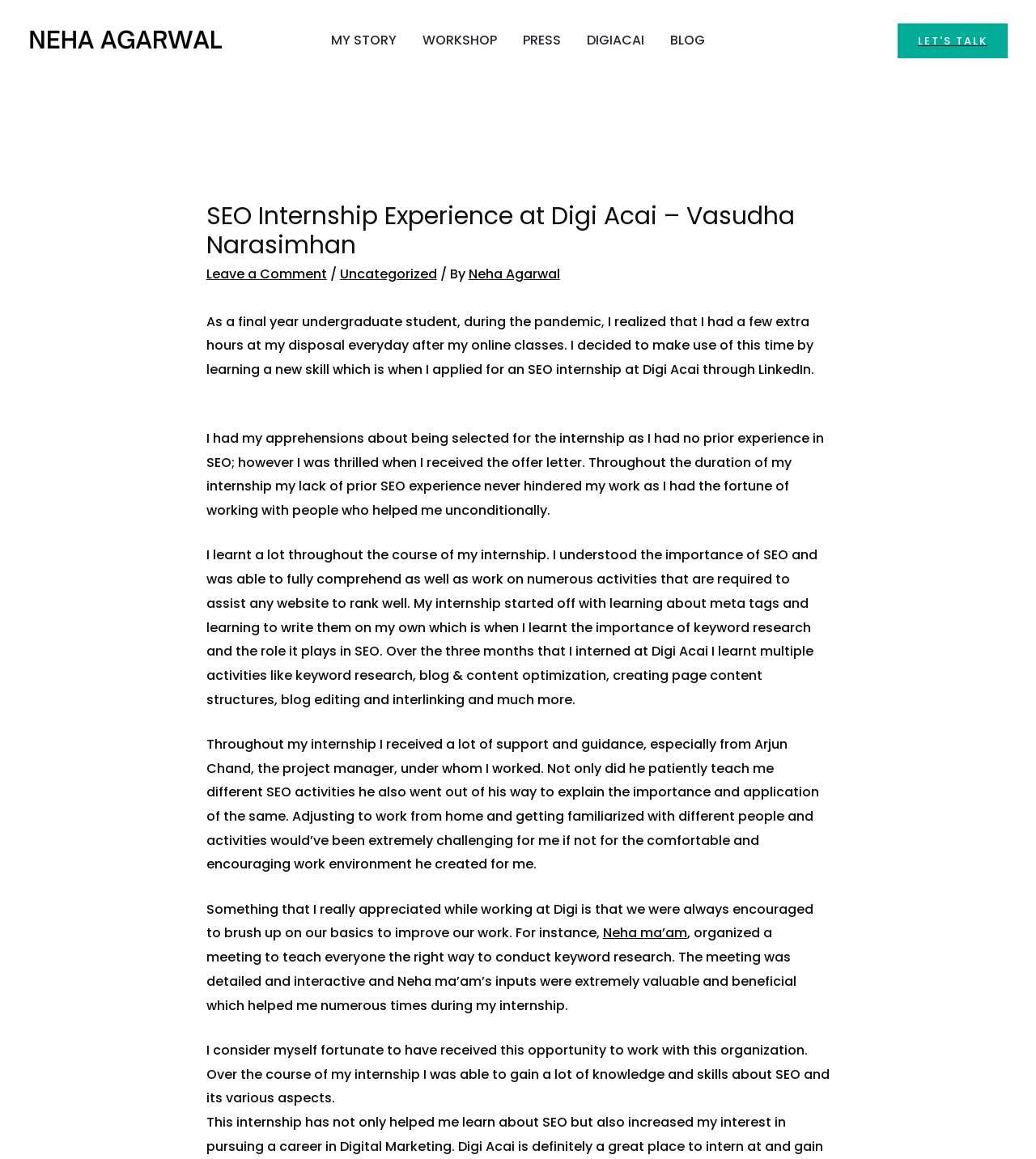Highlight the bounding box coordinates of the element that should be clicked to carry out the following instruction: "Click on the 'BLOG' link". The coordinates must be given as four float numbers ranging from 0 to 1, i.e., [left, top, right, bottom].

[0.634, 0.01, 0.693, 0.059]